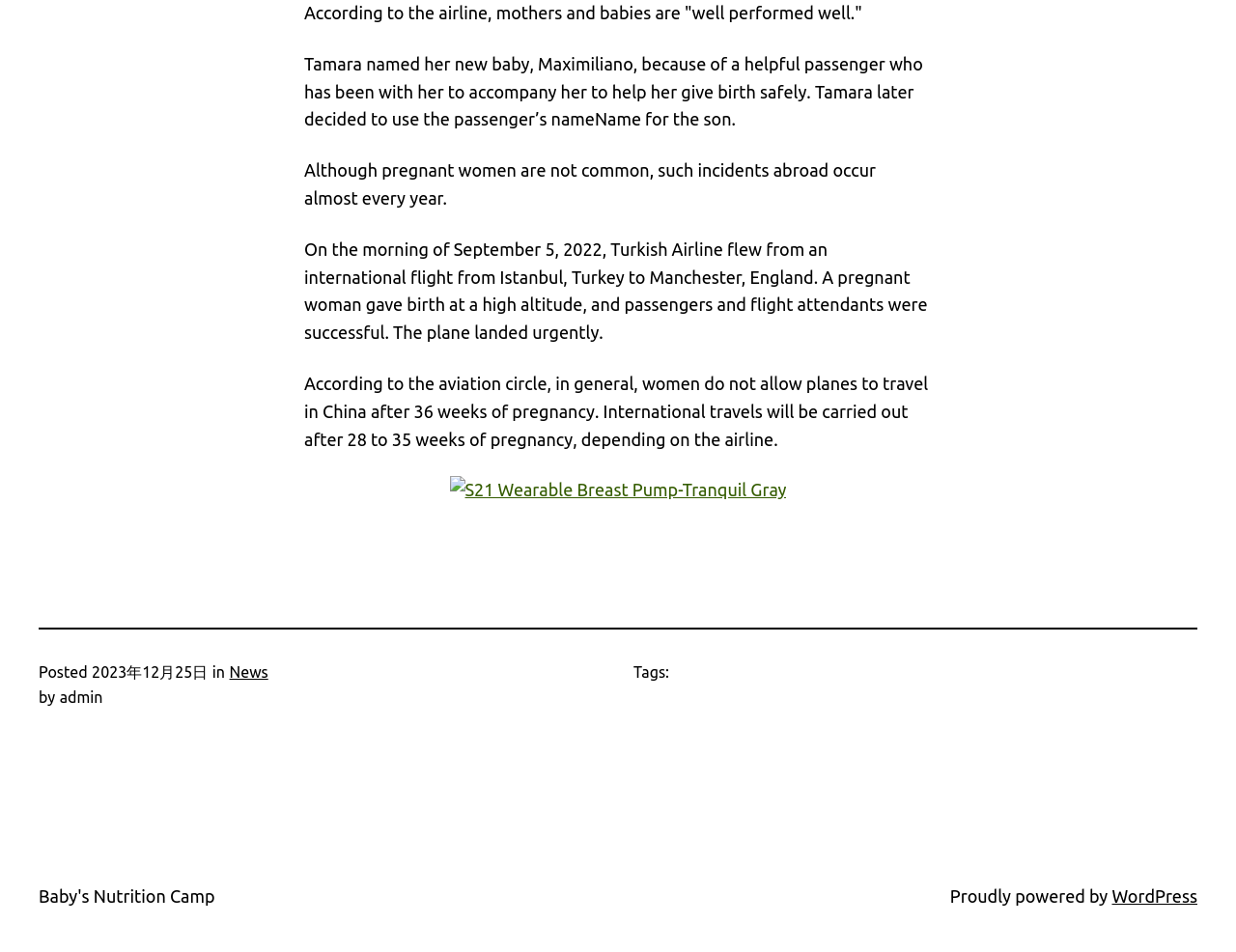Locate the bounding box of the UI element with the following description: "alt="S21 Wearable Breast Pump-Tranquil Gray"".

[0.364, 0.504, 0.636, 0.525]